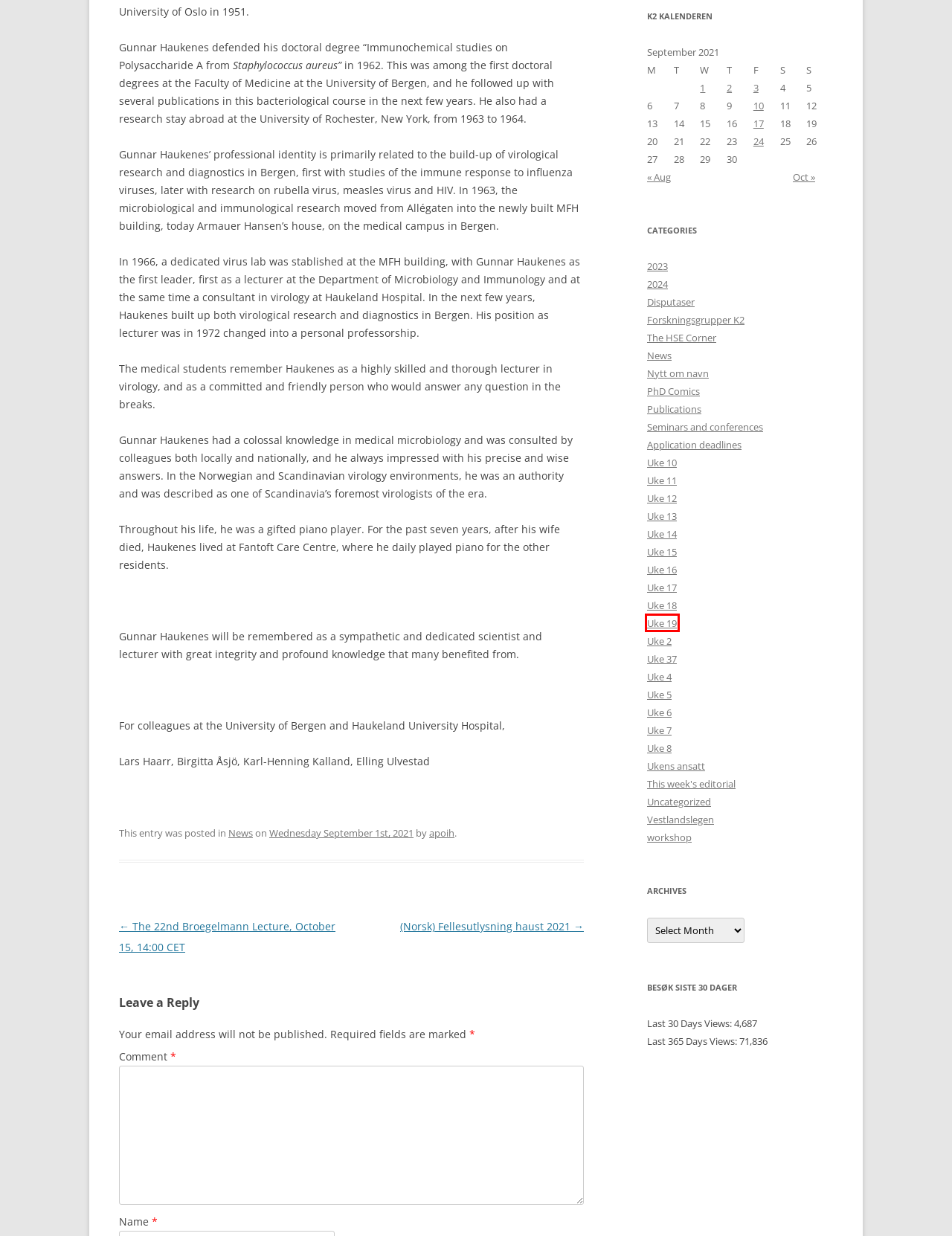You have a screenshot of a webpage with a red bounding box around an element. Select the webpage description that best matches the new webpage after clicking the element within the red bounding box. Here are the descriptions:
A. Uke 13 | K2 Nytt
B. October | 2021 | K2 Nytt
C. Uke 6 | K2 Nytt
D. News | K2 Nytt
E. Uke 19 | K2 Nytt
F. Uke 16 | K2 Nytt
G. Disputaser | K2 Nytt
H. 2023 | K2 Nytt

E